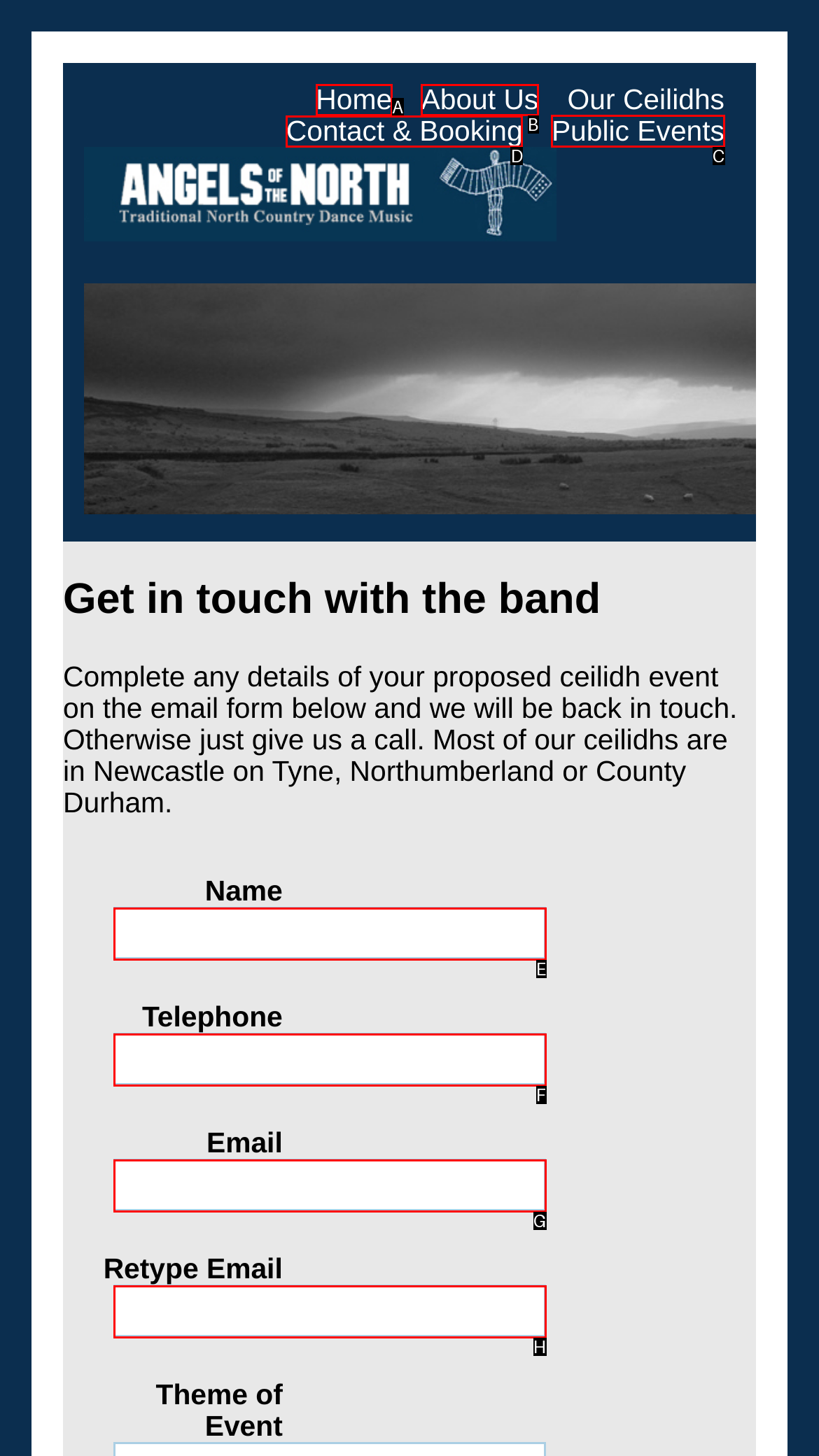Point out the option that needs to be clicked to fulfill the following instruction: View Public Events
Answer with the letter of the appropriate choice from the listed options.

C